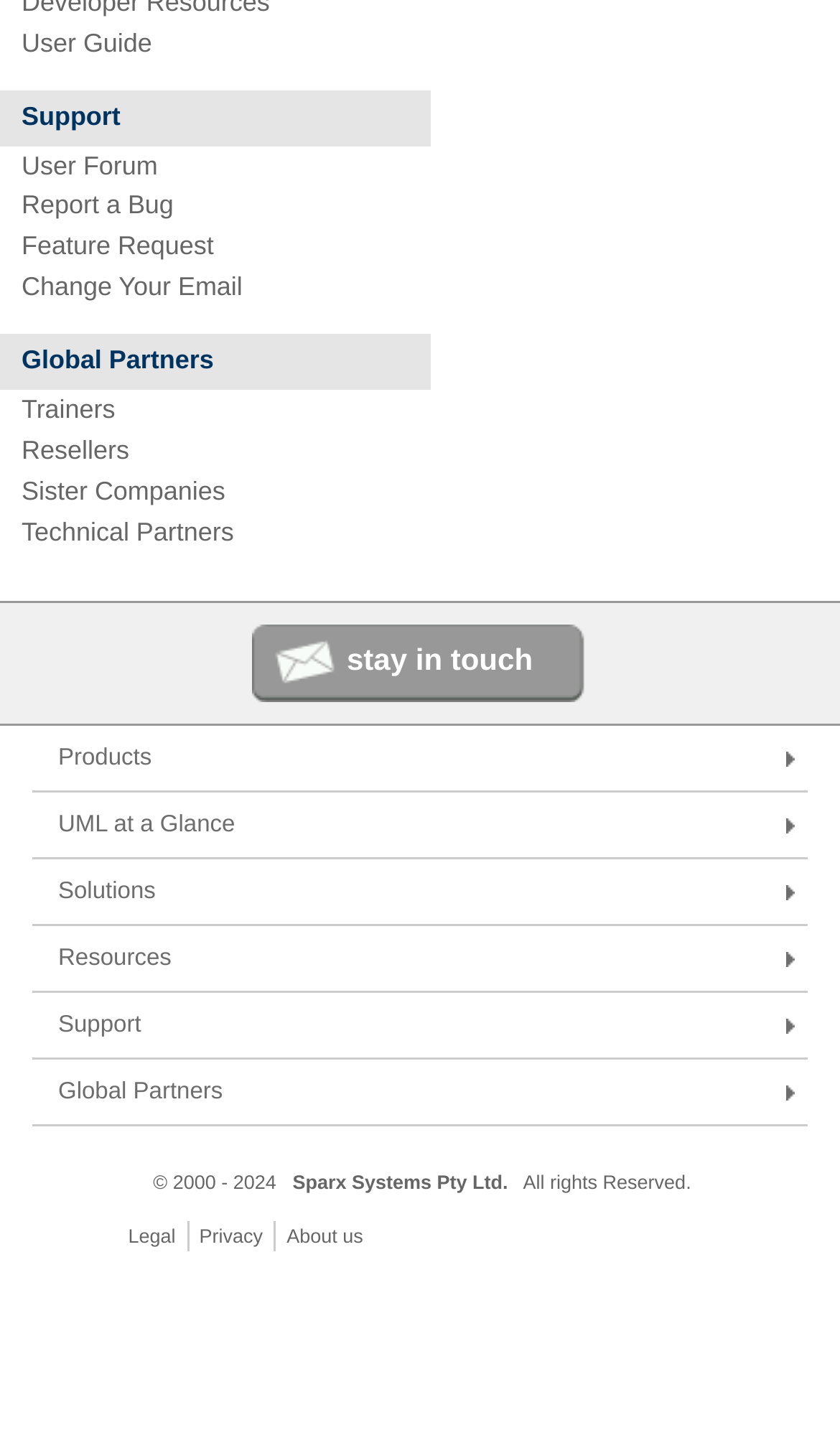Please specify the bounding box coordinates of the area that should be clicked to accomplish the following instruction: "See us on YouTube". The coordinates should consist of four float numbers between 0 and 1, i.e., [left, top, right, bottom].

[0.598, 0.845, 0.624, 0.878]